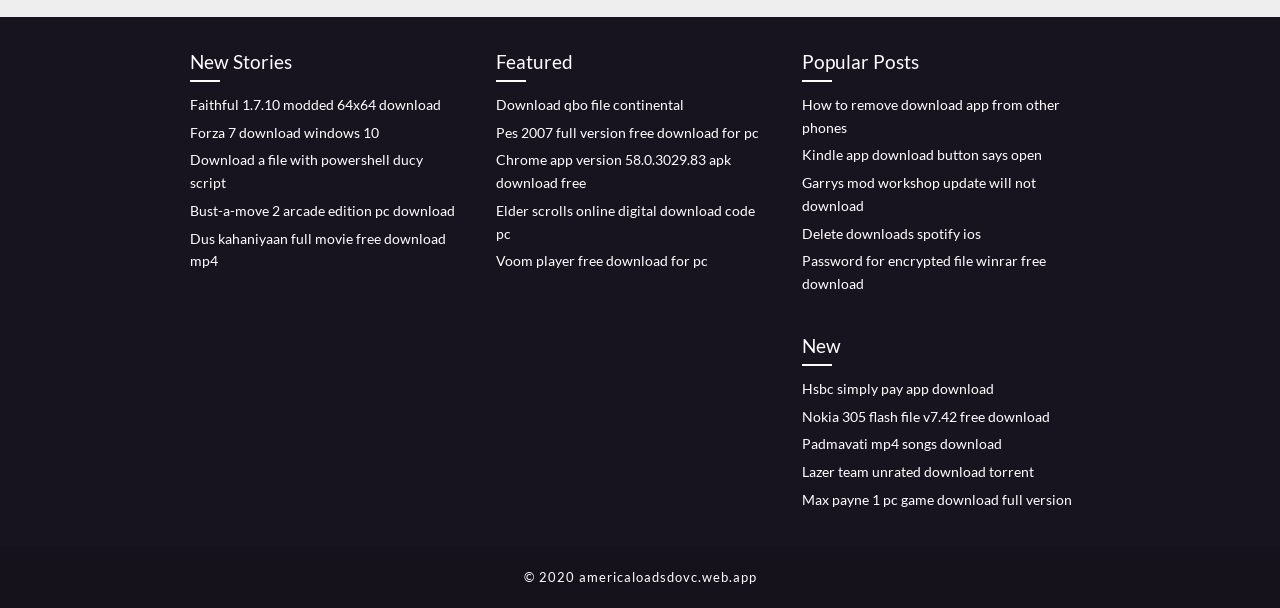Answer the following inquiry with a single word or phrase:
What type of content is featured on this webpage?

Download links